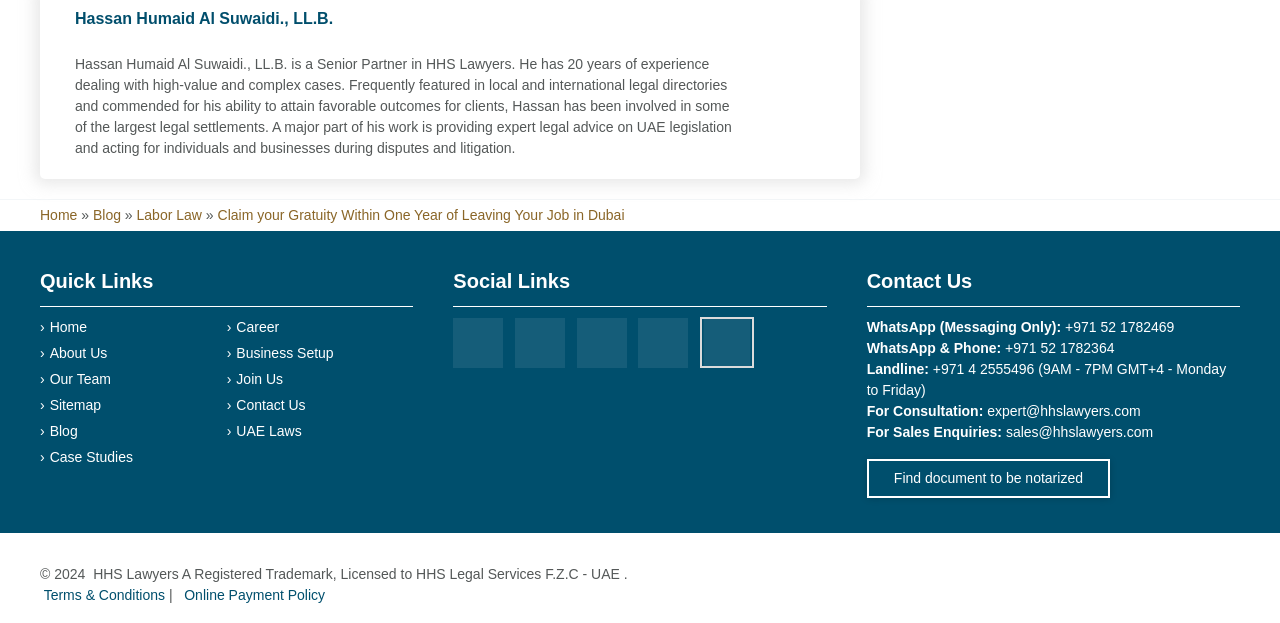Please locate the clickable area by providing the bounding box coordinates to follow this instruction: "Contact us through WhatsApp".

[0.832, 0.512, 0.917, 0.538]